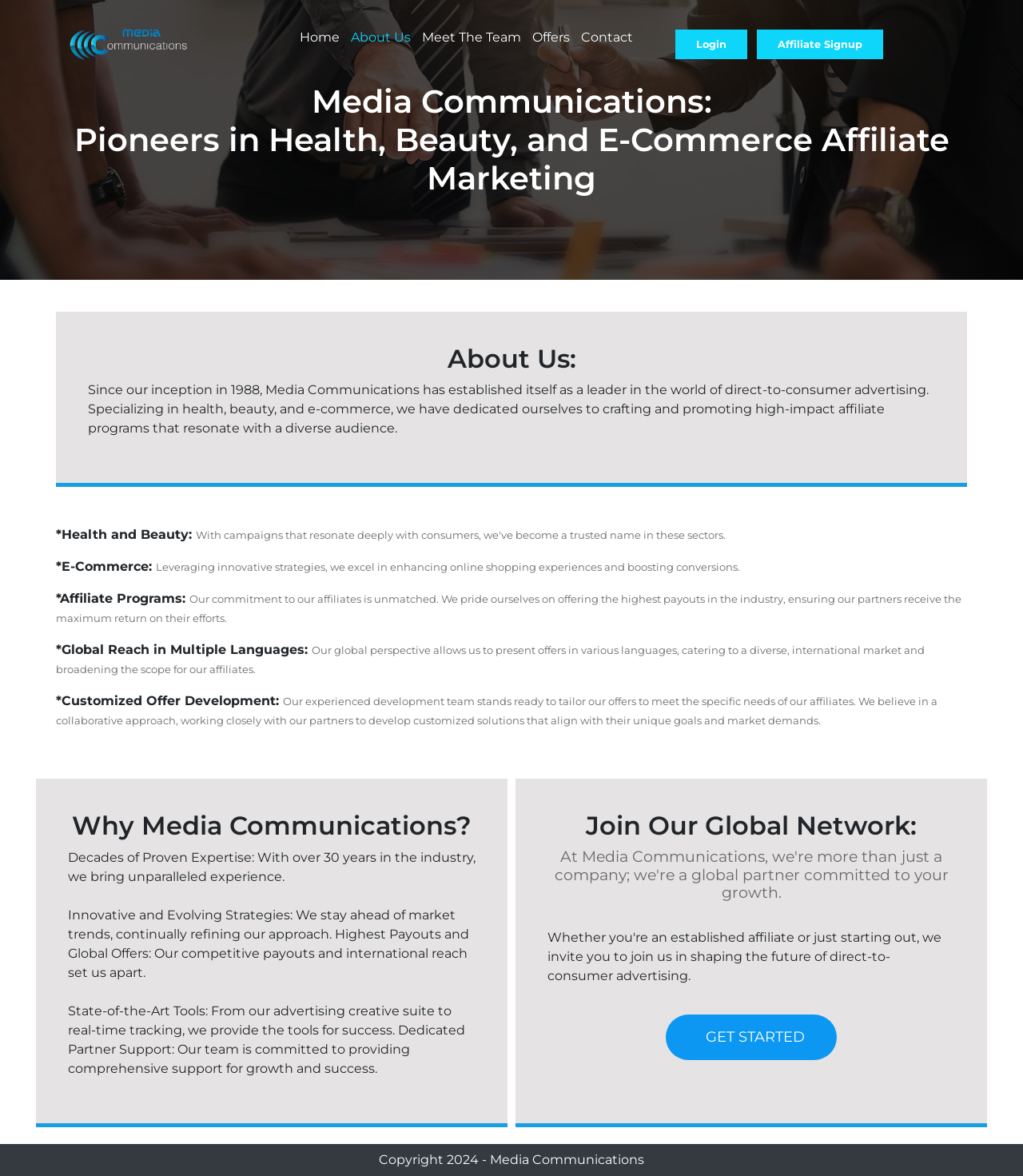What are the three areas of specialization?
Give a detailed response to the question by analyzing the screenshot.

The three areas of specialization can be found in the heading 'Media Communications: Pioneers in Health, Beauty, and E-Commerce Affiliate Marketing'. This is also mentioned in the StaticText '*Health and Beauty:', '*E-Commerce:', and '*Affiliate Programs:'.